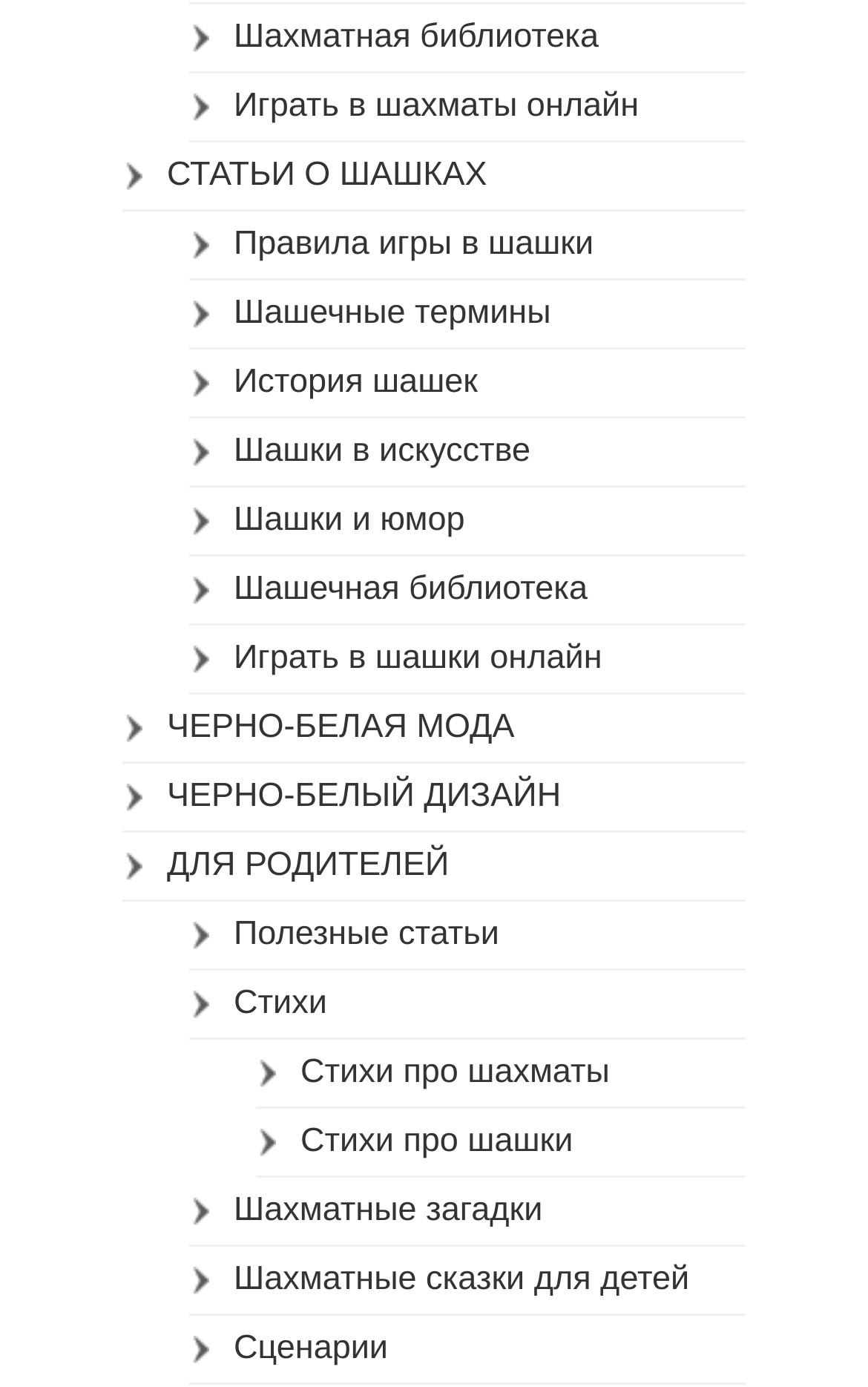How many sections are there on the webpage?
Please provide a single word or phrase based on the screenshot.

3